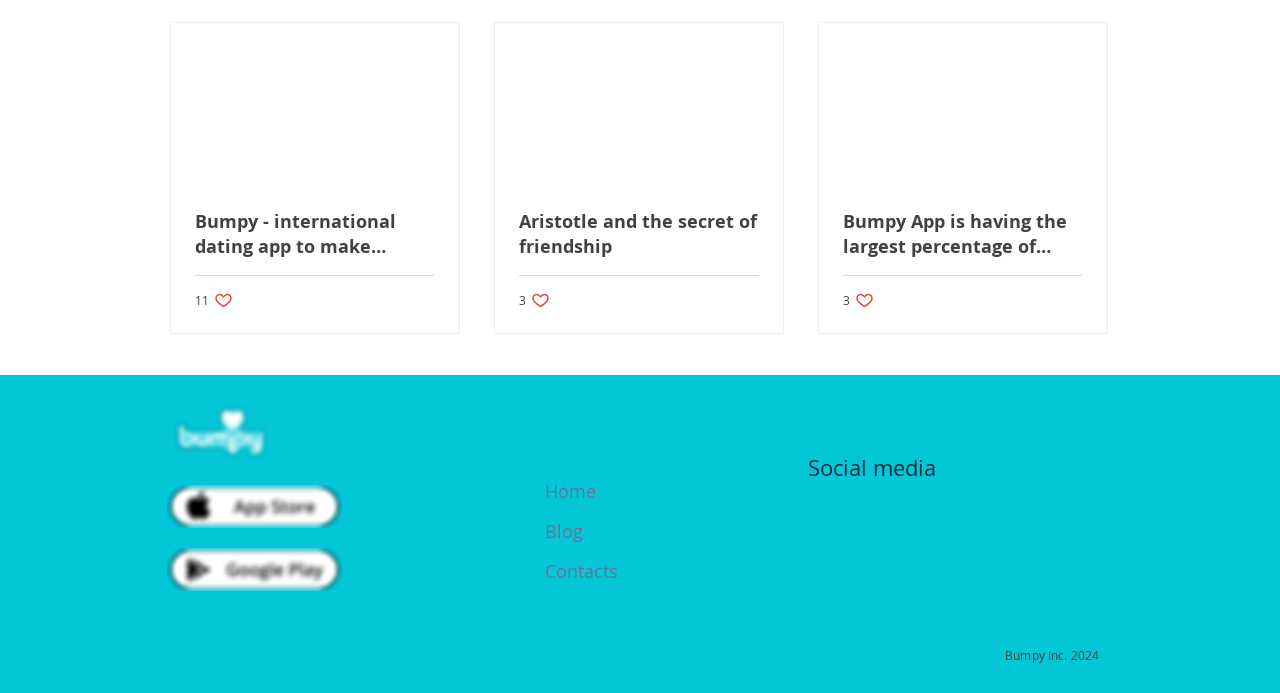Please identify the coordinates of the bounding box that should be clicked to fulfill this instruction: "Click the Instagram link".

[0.627, 0.731, 0.659, 0.789]